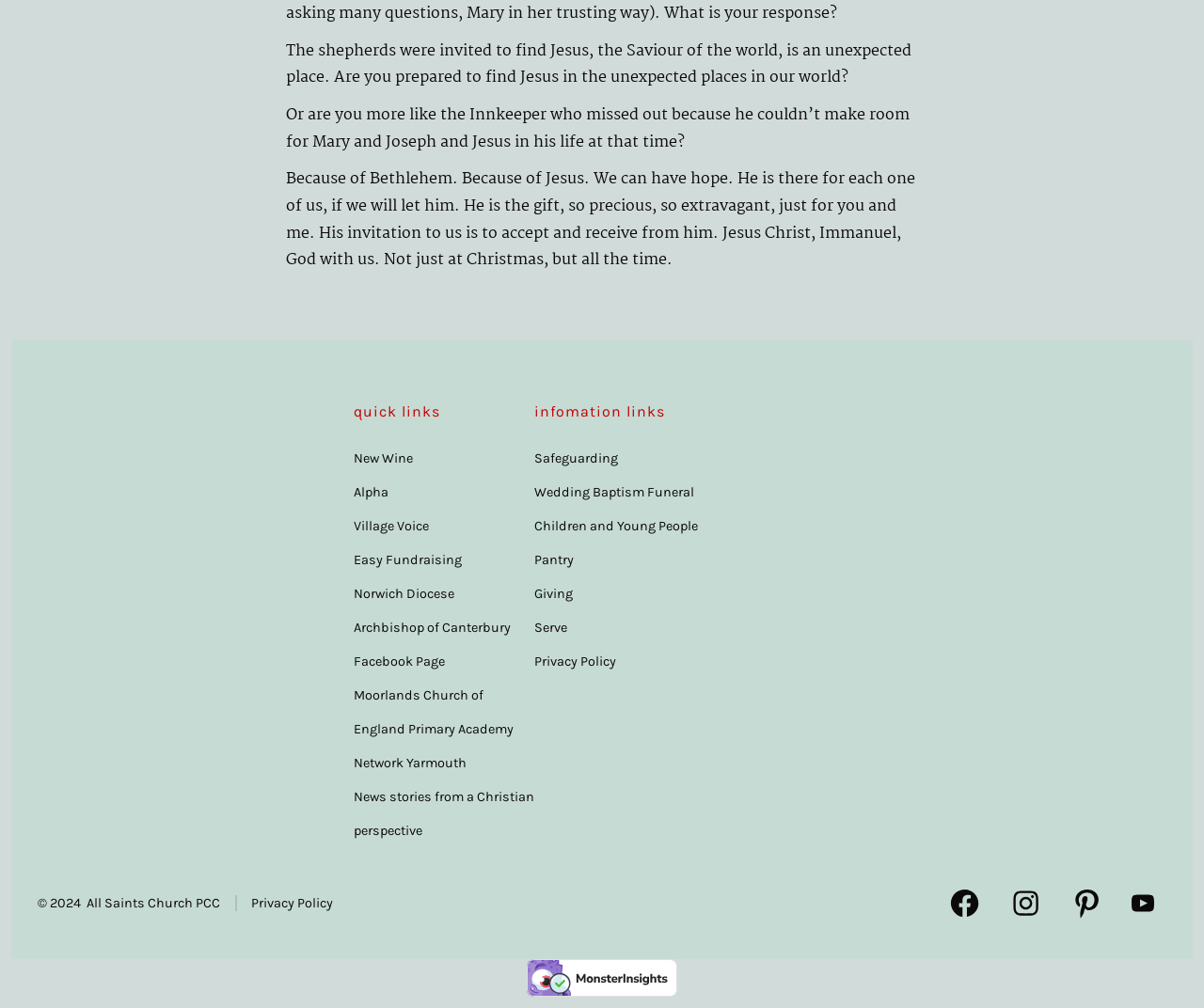Please indicate the bounding box coordinates of the element's region to be clicked to achieve the instruction: "Send an email to the company". Provide the coordinates as four float numbers between 0 and 1, i.e., [left, top, right, bottom].

None